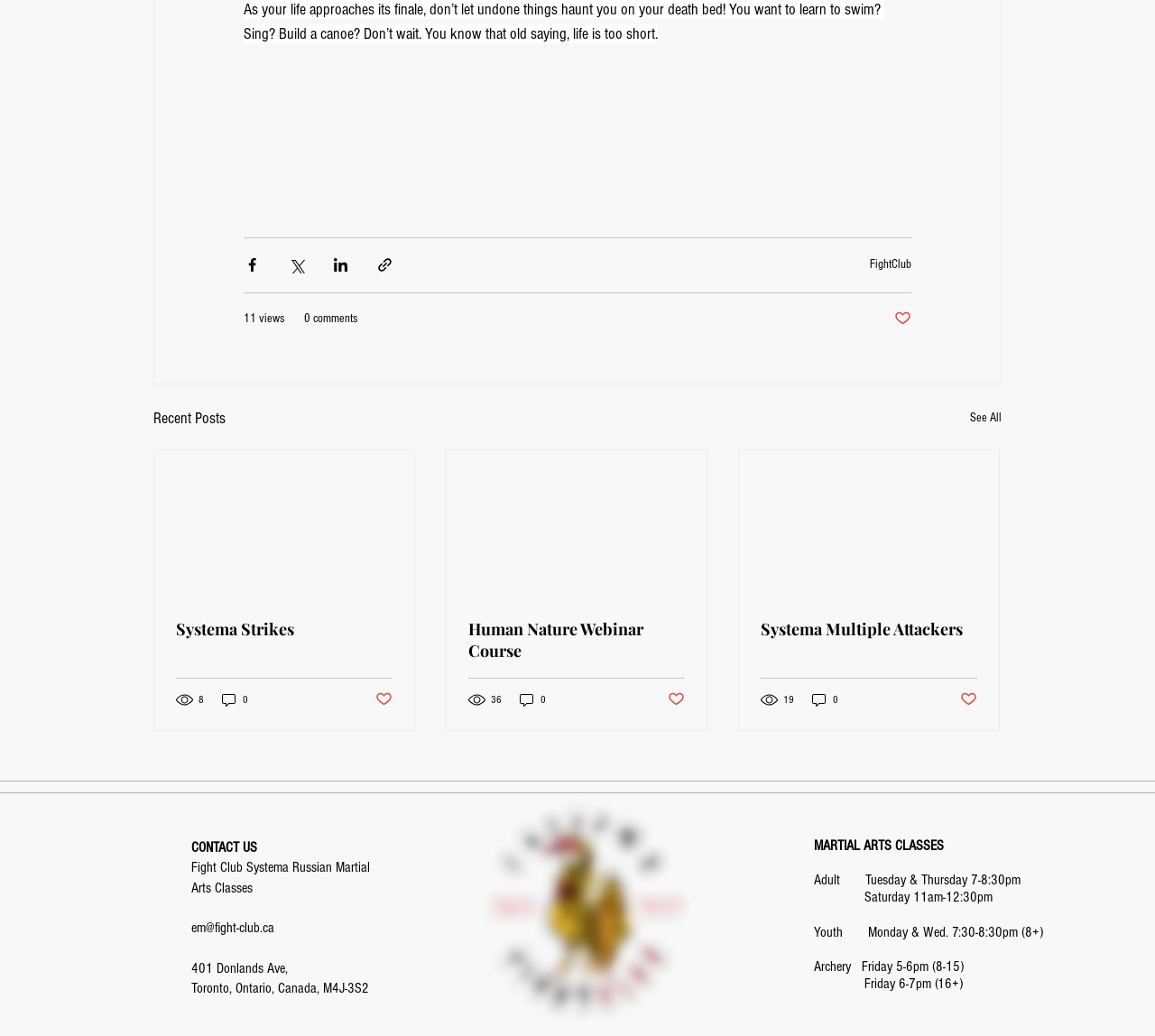Consider the image and give a detailed and elaborate answer to the question: 
What is the address of the martial arts club?

I found the answer by looking at the static text elements which provide the address of the martial arts club.